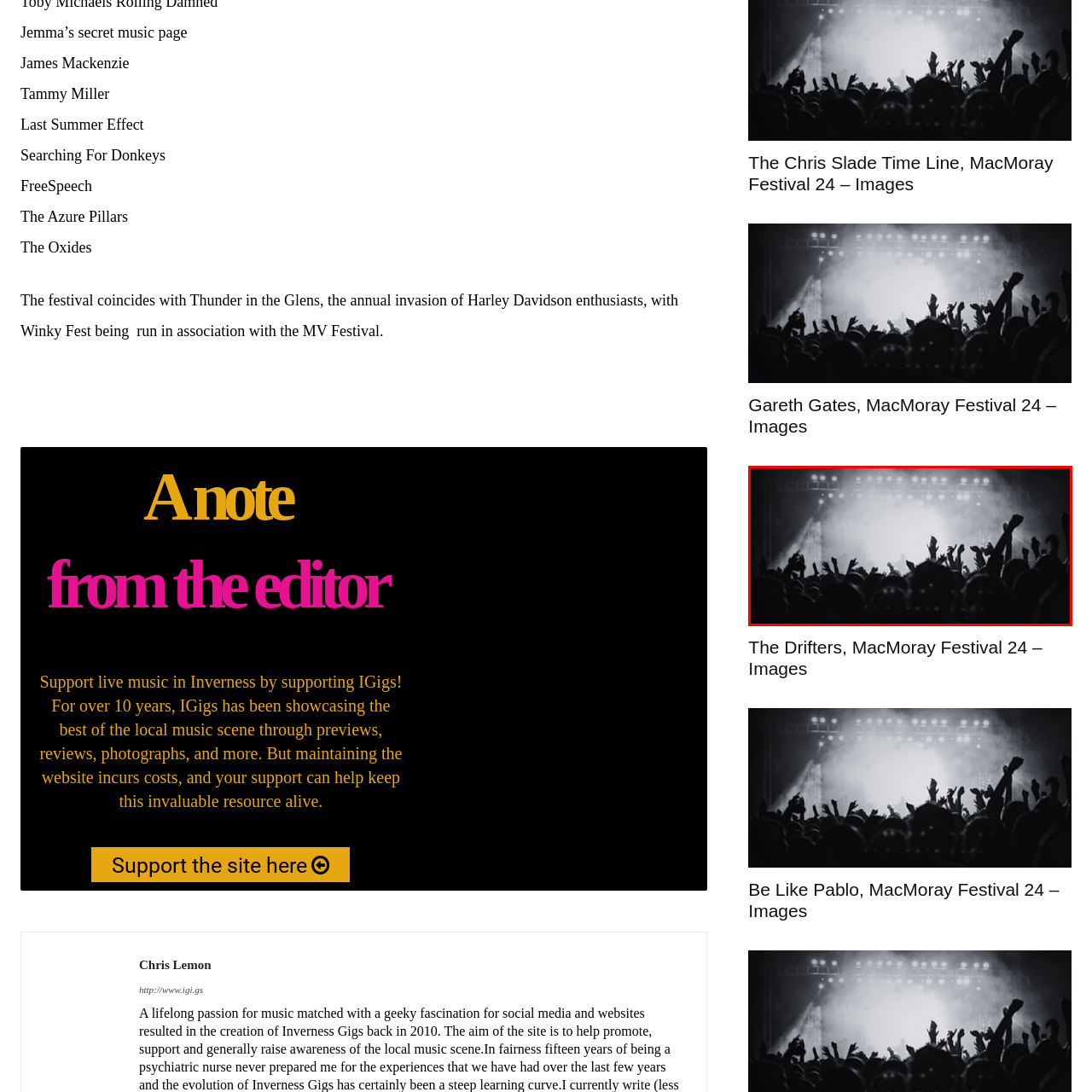What is the purpose of the MacMoray Festival?
Look at the image highlighted within the red bounding box and provide a detailed answer to the question.

The purpose of the MacMoray Festival is to celebrate the musical acts that bring communities together in celebration, as mentioned in the caption. This suggests that the festival is a platform to appreciate and enjoy music, and to foster a sense of community among music lovers.